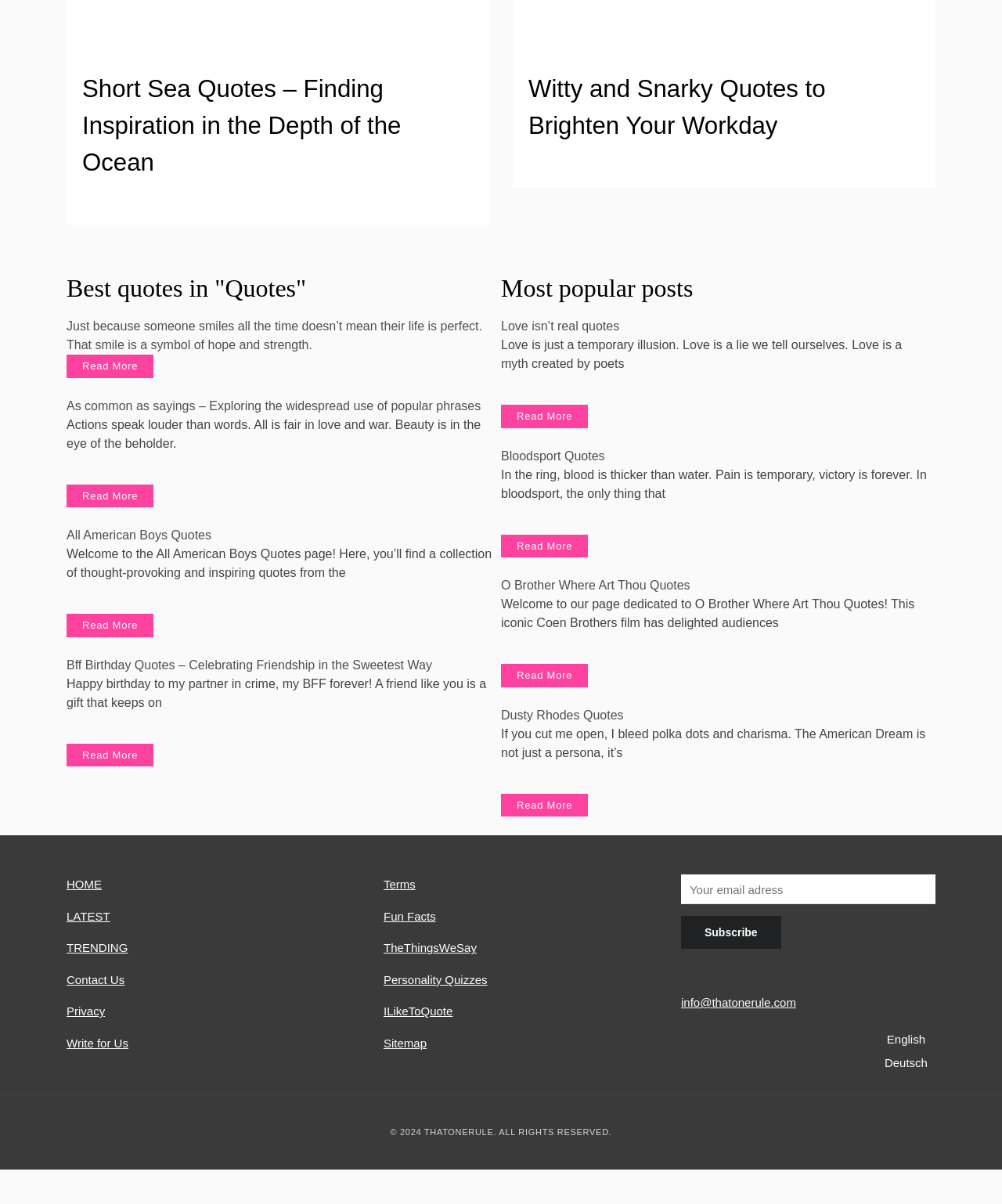Respond with a single word or phrase to the following question: How many languages are supported by this webpage?

2